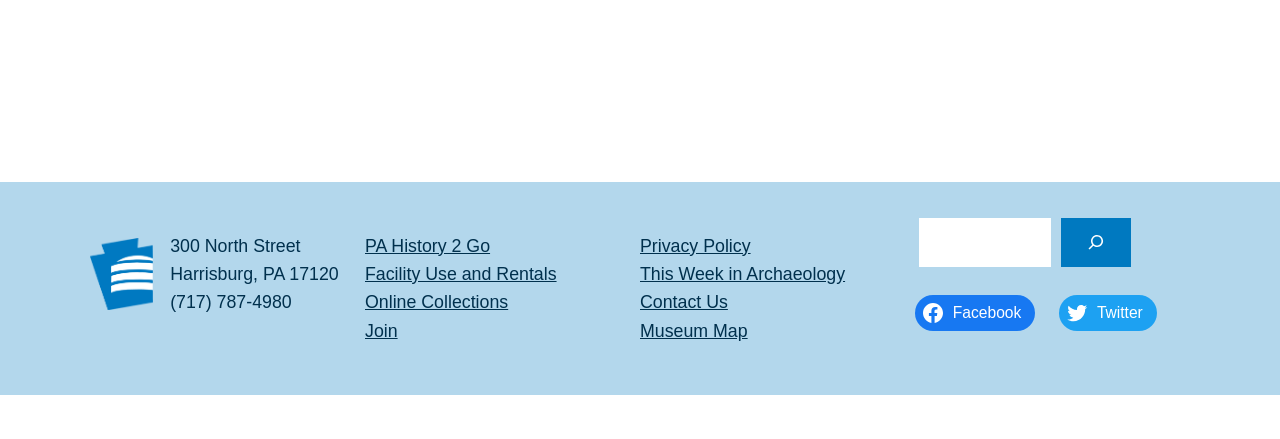Specify the bounding box coordinates of the area that needs to be clicked to achieve the following instruction: "Visit PA History 2 Go".

[0.285, 0.536, 0.383, 0.582]